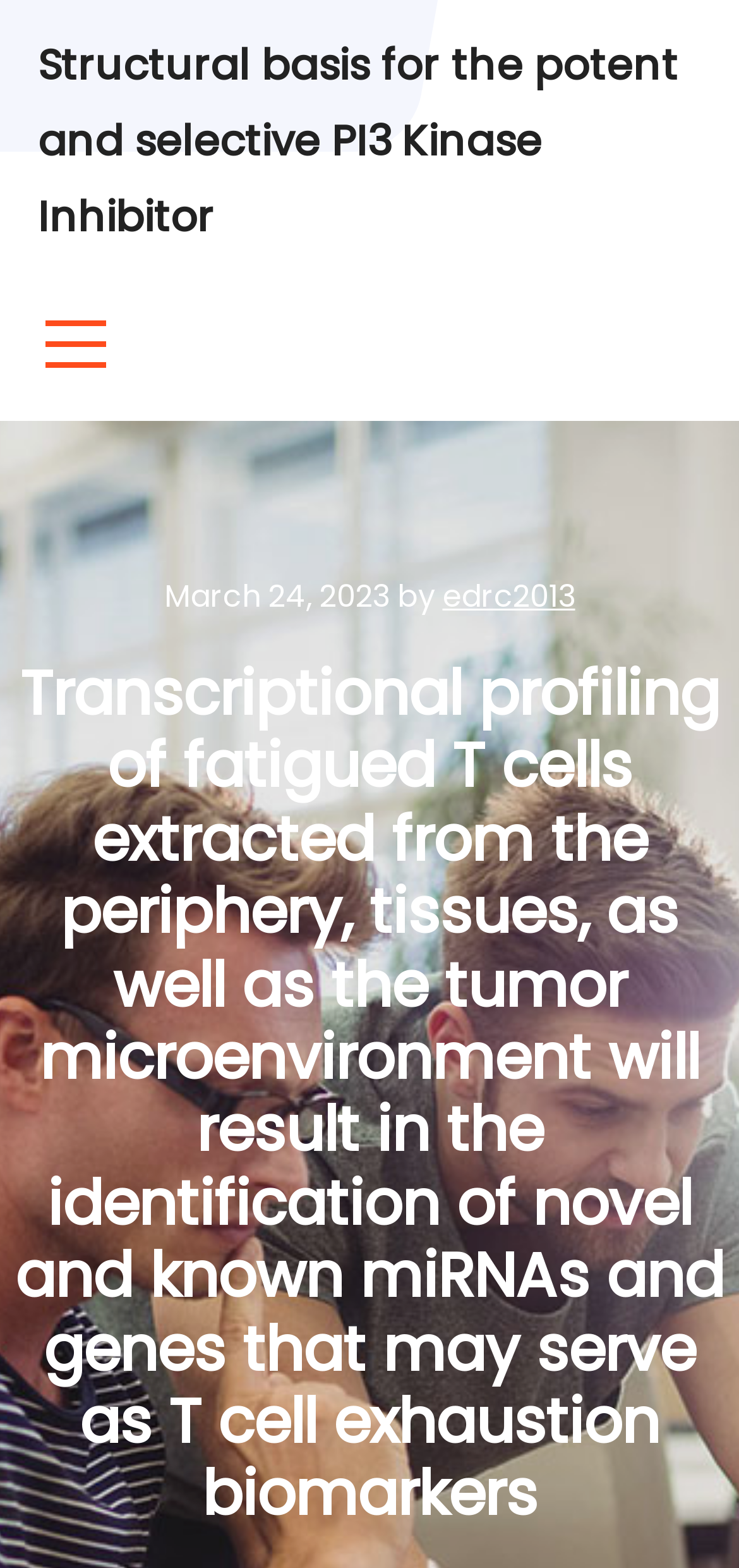Determine the bounding box coordinates in the format (top-left x, top-left y, bottom-right x, bottom-right y). Ensure all values are floating point numbers between 0 and 1. Identify the bounding box of the UI element described by: Videos

None